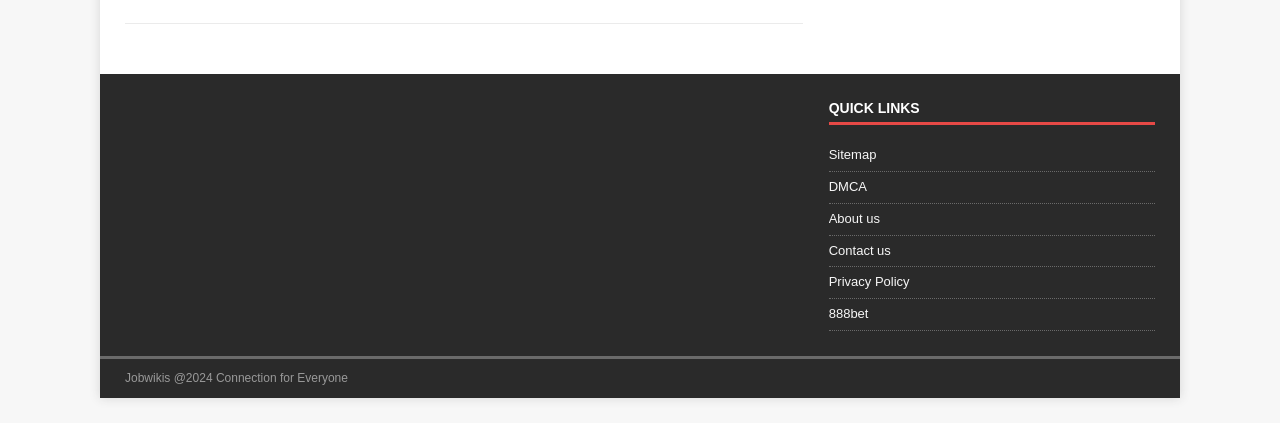Using the element description: "alt="live chat jobwikis"", determine the bounding box coordinates for the specified UI element. The coordinates should be four float numbers between 0 and 1, [left, top, right, bottom].

[0.098, 0.582, 0.332, 0.618]